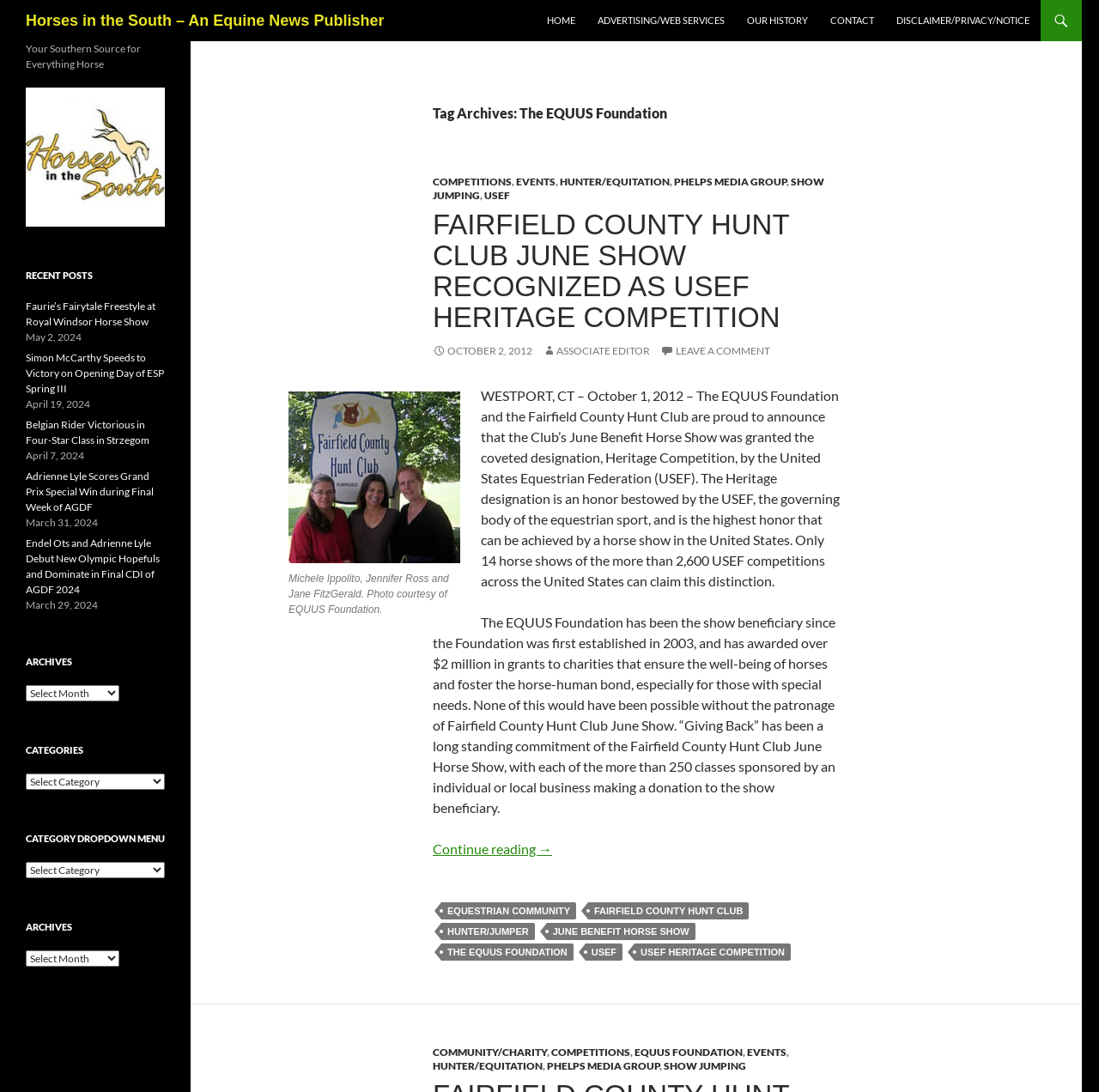What is the date of the article?
Please use the image to deliver a detailed and complete answer.

I found the answer by looking at the date mentioned in the article text 'OCTOBER 2, 2012' and identifying the date of the article.